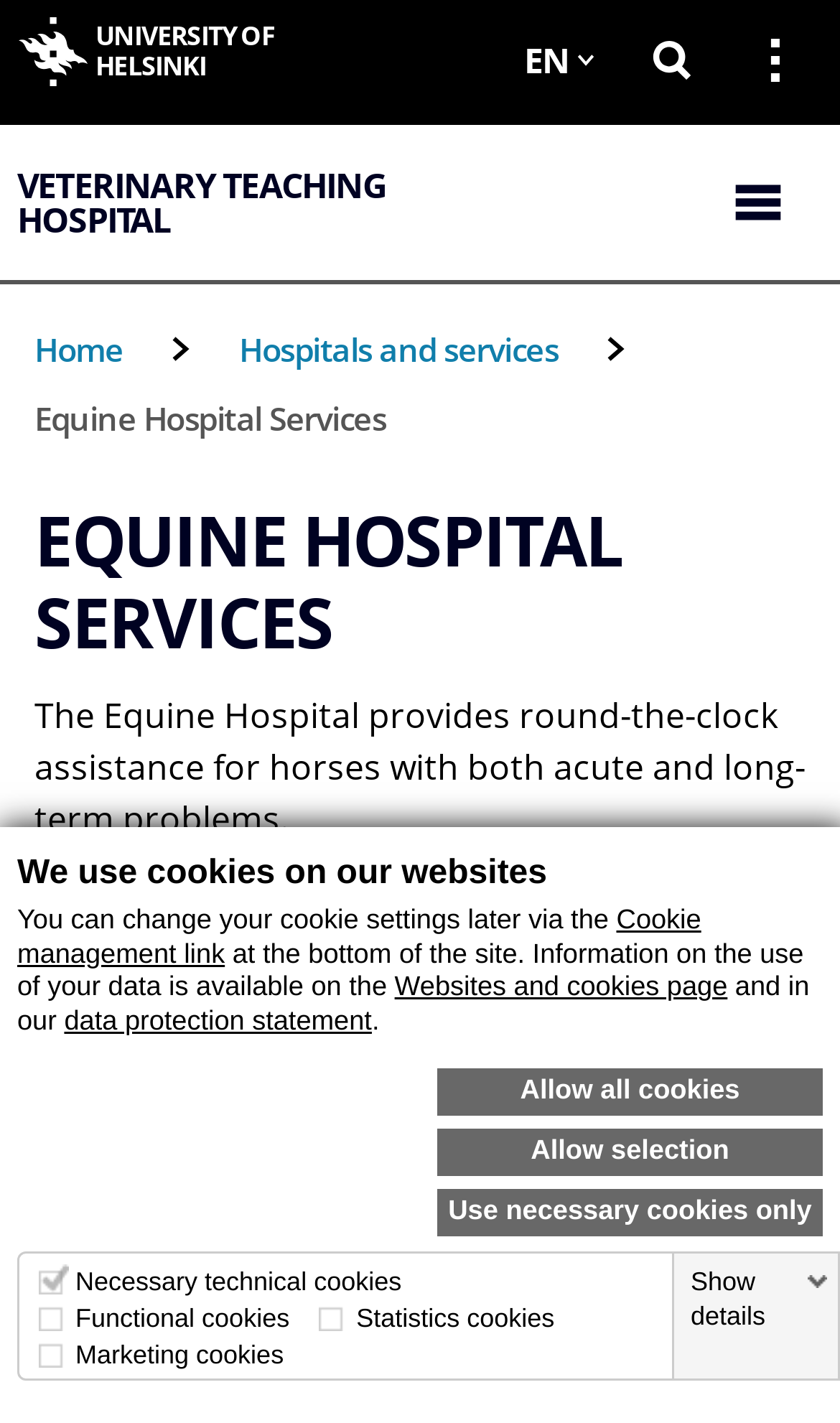Please locate the clickable area by providing the bounding box coordinates to follow this instruction: "Open language menu".

[0.598, 0.0, 0.733, 0.085]